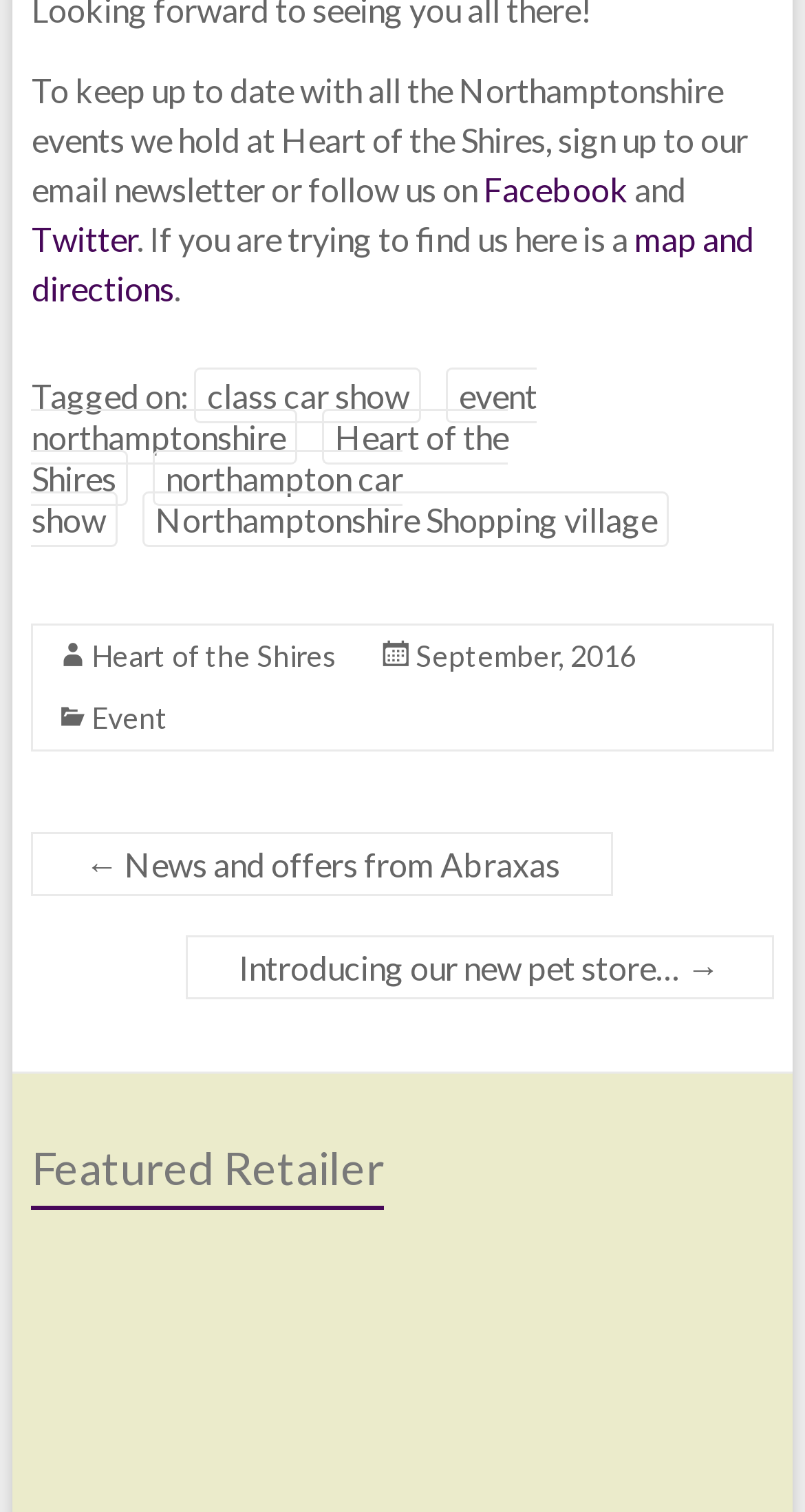Identify the bounding box coordinates for the UI element described as: "Heart of the Shires". The coordinates should be provided as four floats between 0 and 1: [left, top, right, bottom].

[0.114, 0.586, 0.419, 0.609]